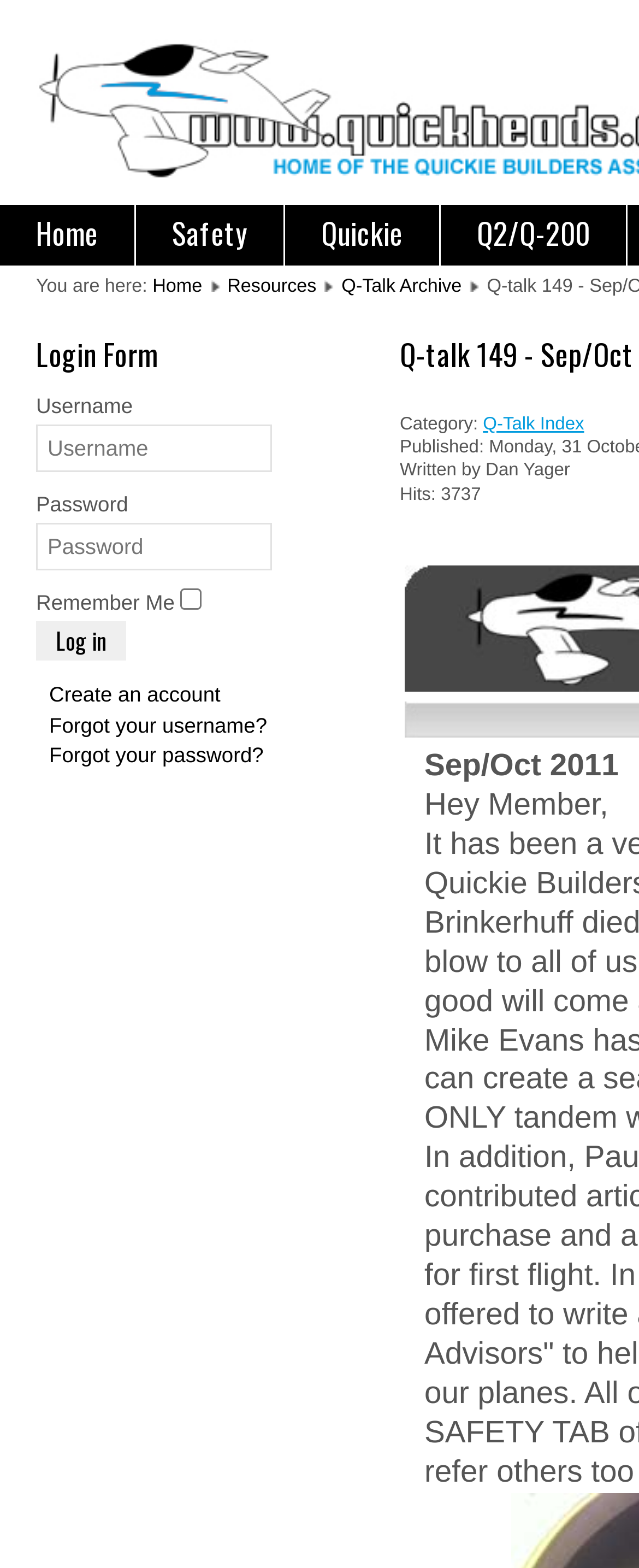Give the bounding box coordinates for this UI element: "Log in". The coordinates should be four float numbers between 0 and 1, arranged as [left, top, right, bottom].

[0.056, 0.396, 0.197, 0.421]